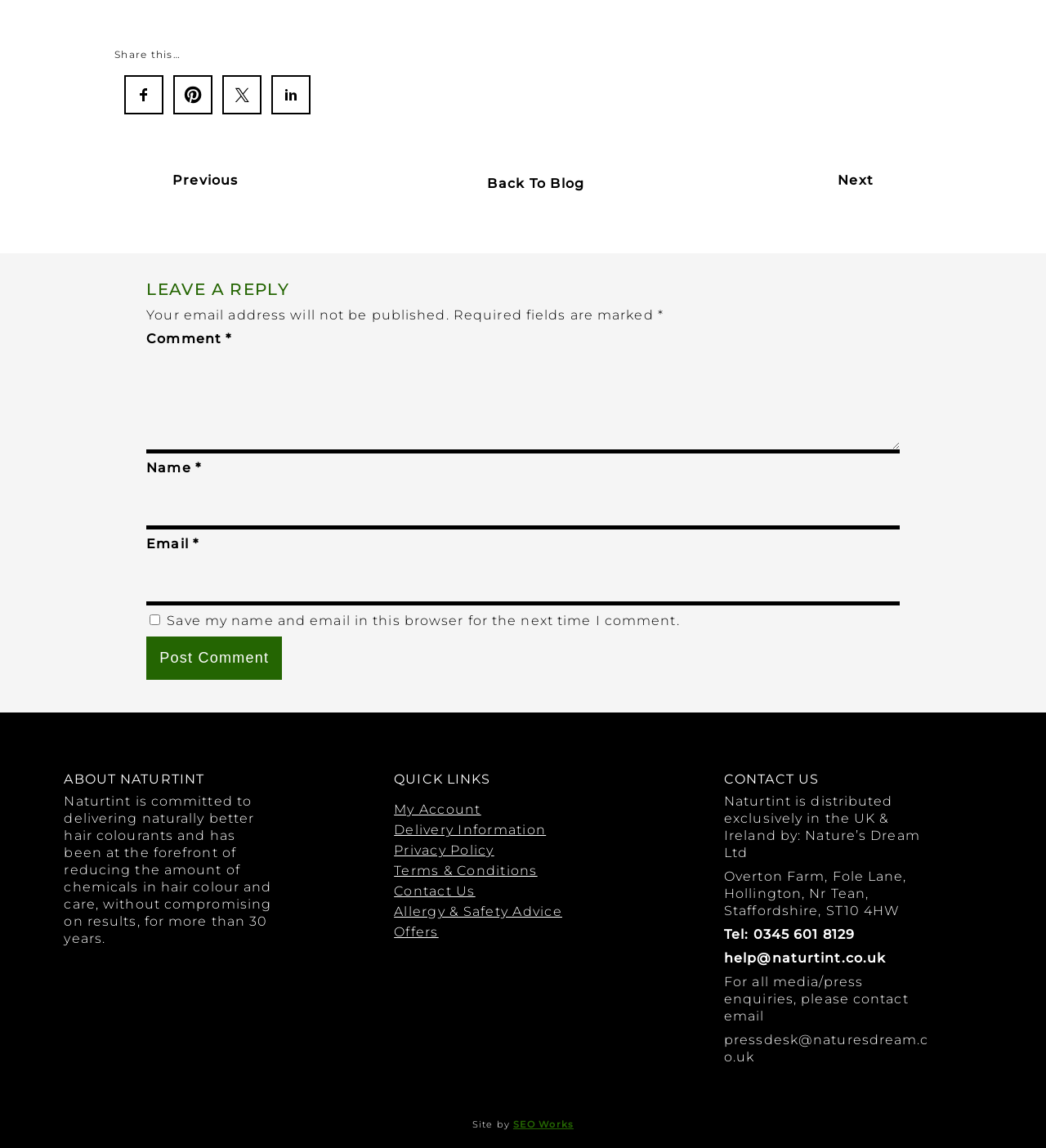Determine the bounding box coordinates of the clickable element to complete this instruction: "Click the 'Previous' link". Provide the coordinates in the format of four float numbers between 0 and 1, [left, top, right, bottom].

[0.14, 0.15, 0.227, 0.165]